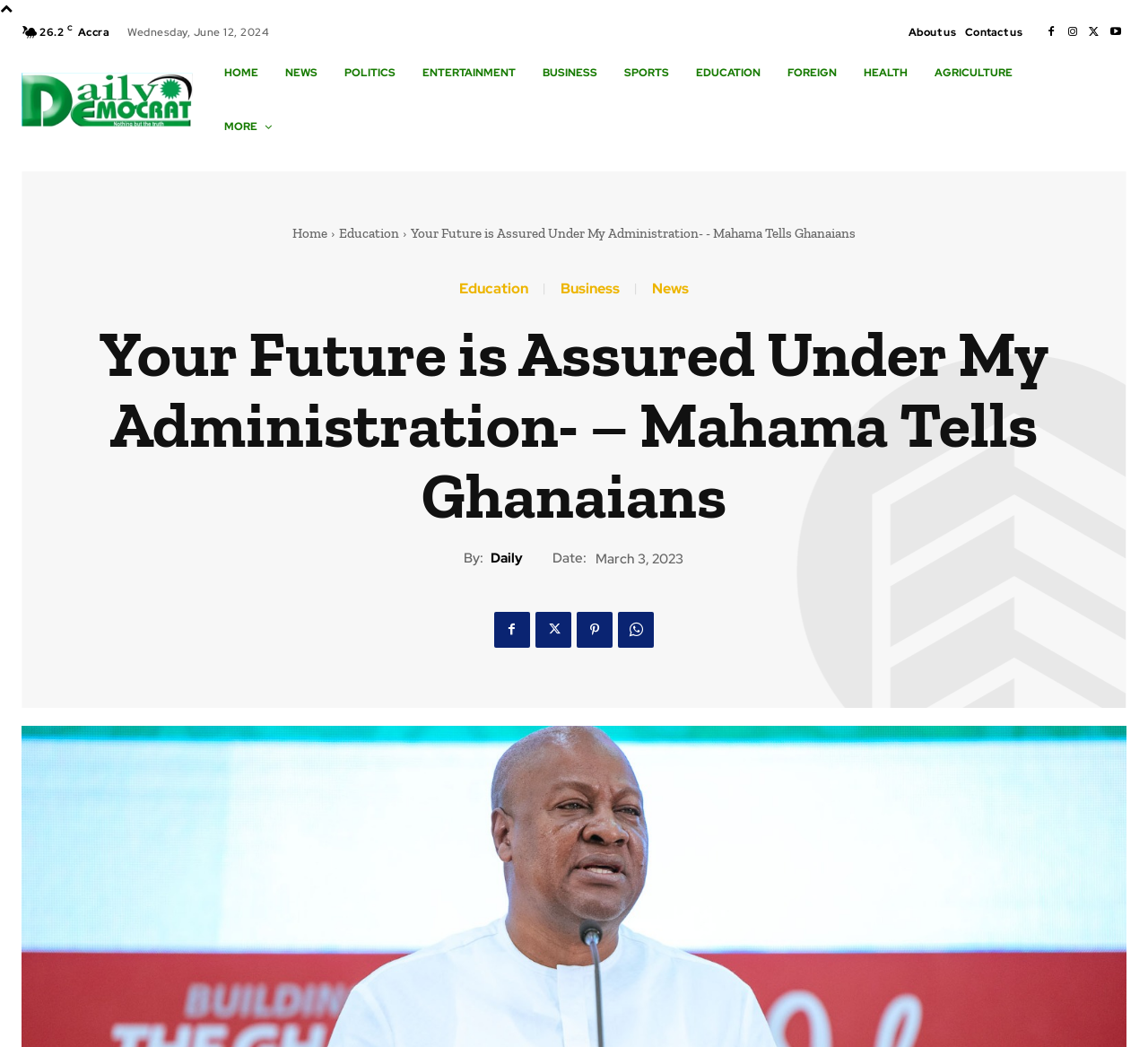Determine the coordinates of the bounding box for the clickable area needed to execute this instruction: "Go to the 'NEWS' section".

[0.237, 0.044, 0.288, 0.095]